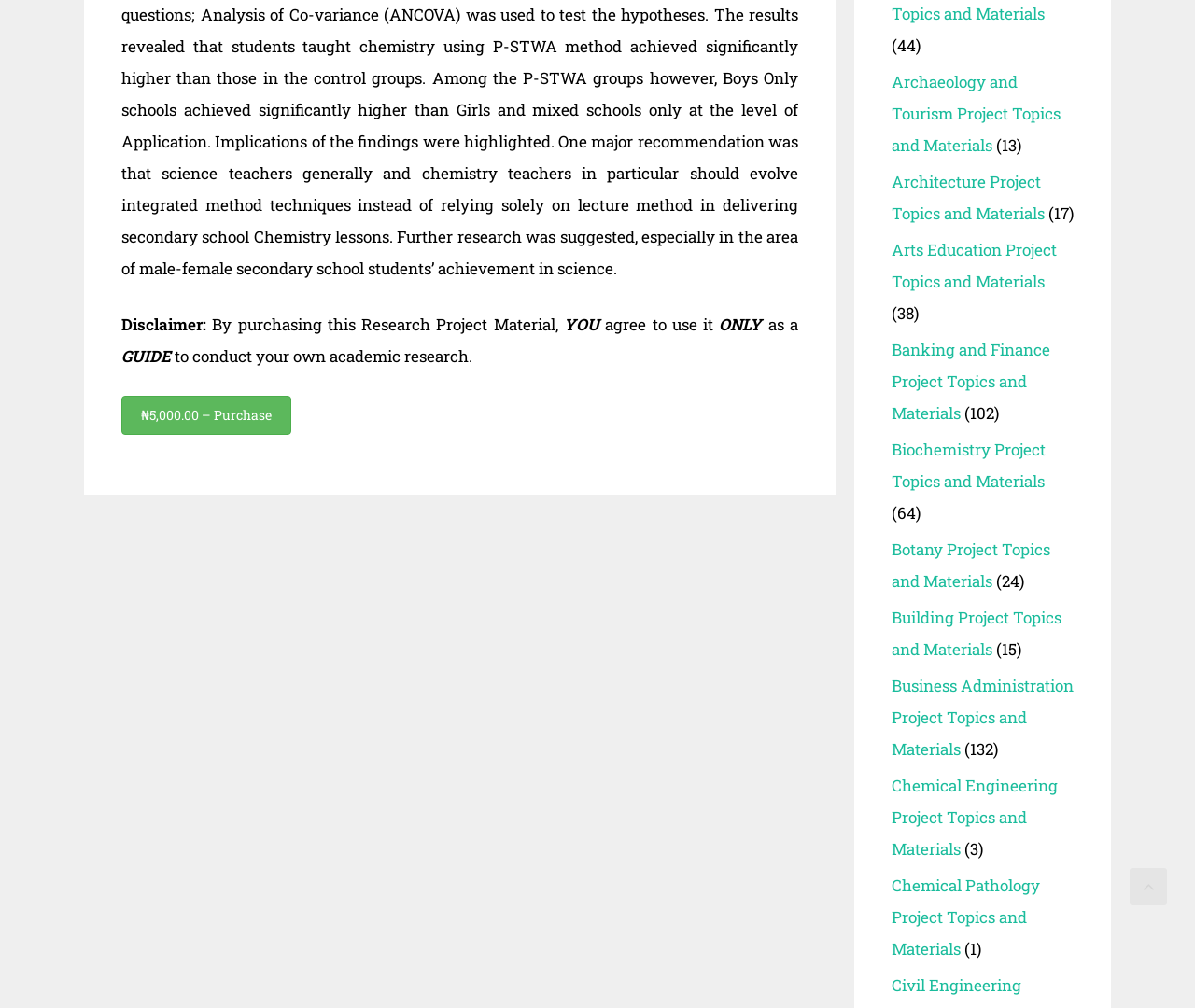Provide a one-word or short-phrase answer to the question:
How many categories of project topics and materials are listed?

18